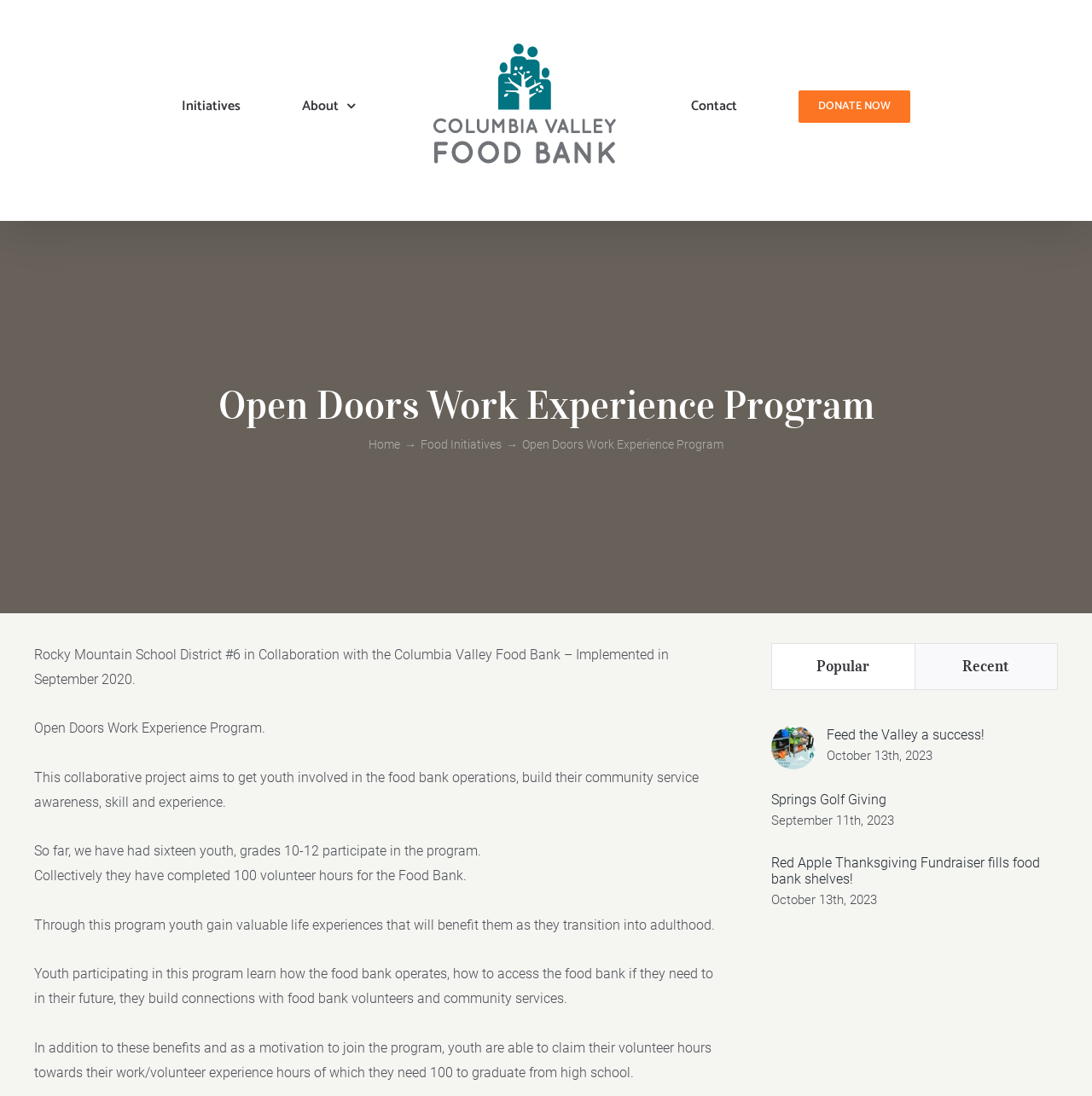Specify the bounding box coordinates for the region that must be clicked to perform the given instruction: "Click the 'About' link".

[0.277, 0.064, 0.325, 0.13]